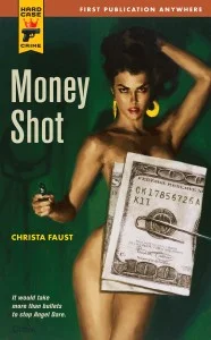Convey all the details present in the image.

The image features the cover of the novel "Money Shot" by Christa Faust, published under the Hard Case Crime imprint. The artwork portrays a striking pin-up style illustration of a woman holding a large stack of cash, embodying a blend of allure and danger fitting for a noir-themed narrative. The bold, contrasting colors and vintage aesthetic evoke the classic crime genre, drawing attention with the title prominently displayed at the center. The top of the cover includes the tagline "FIRST PUBLICATION ANYWHERE," emphasizing its significance as a new release in the crime fiction landscape. This captivating design sets the stage for a thrilling story likely filled with intrigue and unexpected twists.